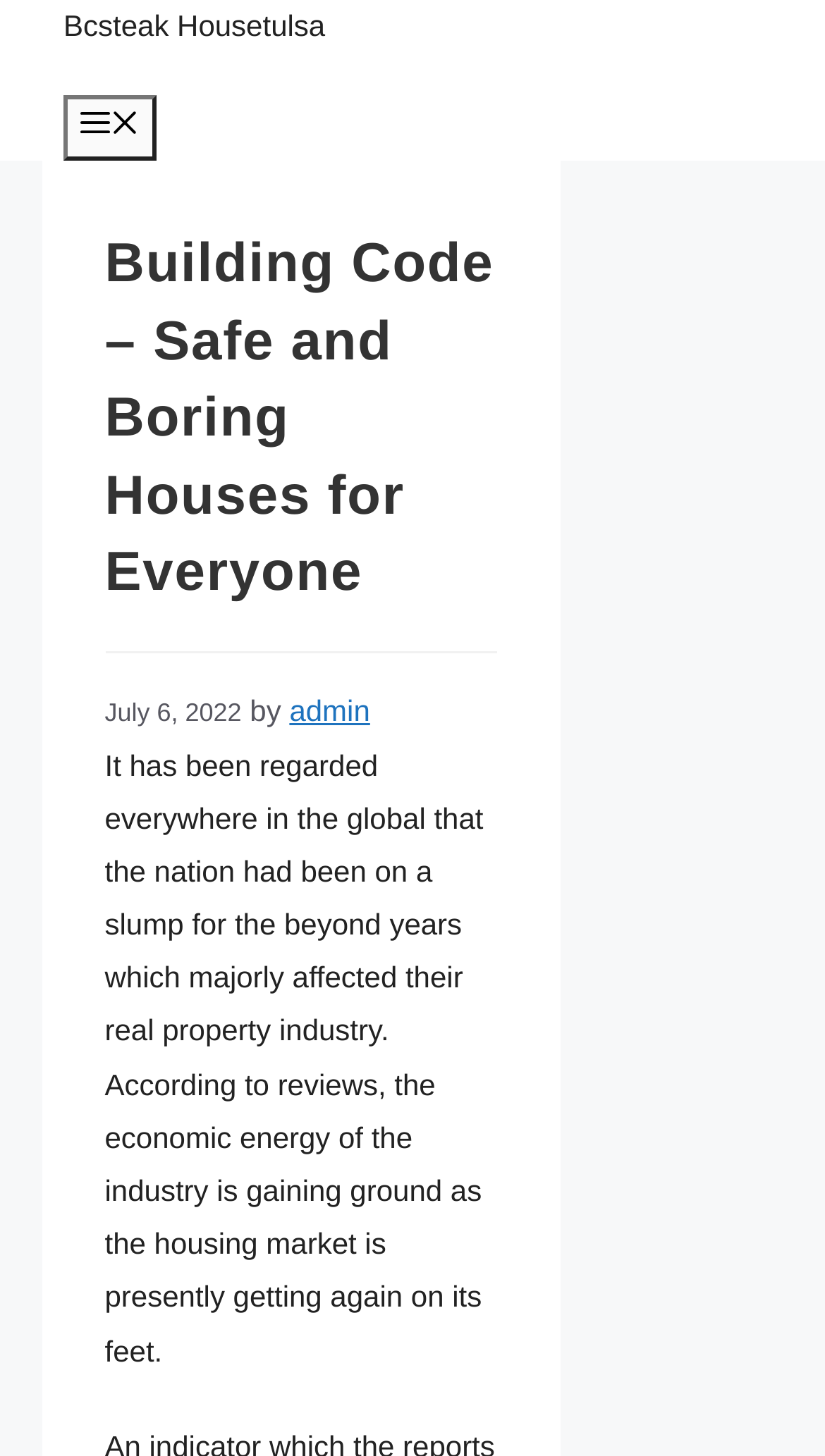Given the element description Bcsteak Housetulsa, predict the bounding box coordinates for the UI element in the webpage screenshot. The format should be (top-left x, top-left y, bottom-right x, bottom-right y), and the values should be between 0 and 1.

[0.077, 0.006, 0.394, 0.029]